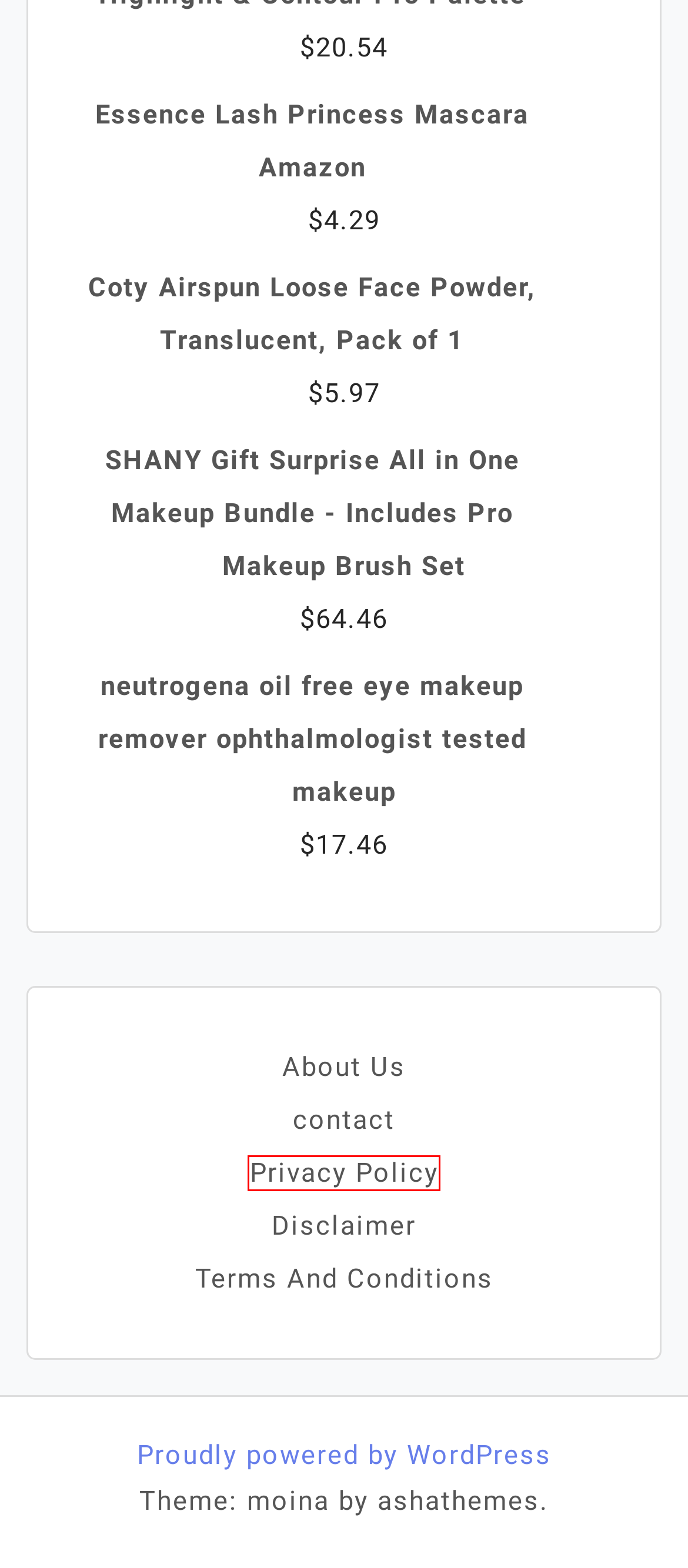Check out the screenshot of a webpage with a red rectangle bounding box. Select the best fitting webpage description that aligns with the new webpage after clicking the element inside the bounding box. Here are the candidates:
A. contact - Walter Makeup
B. Blog Tool, Publishing Platform, and CMS – WordPress.org
C. Privacy Policy - Walter Makeup
D. Disclaimer - Walter Makeup
E. About Us - Walter Makeup
F. SHANY Gift Surprise All in One Makeup Bundle - Includes Pro Makeup Brush Set - Walter Makeup
G. Coty Airspun Loose Face Powder, Translucent, Pack of 1 - Walter Makeup
H. neutrogena oil free eye makeup remover ophthalmologist tested makeup - Walter Makeup

C